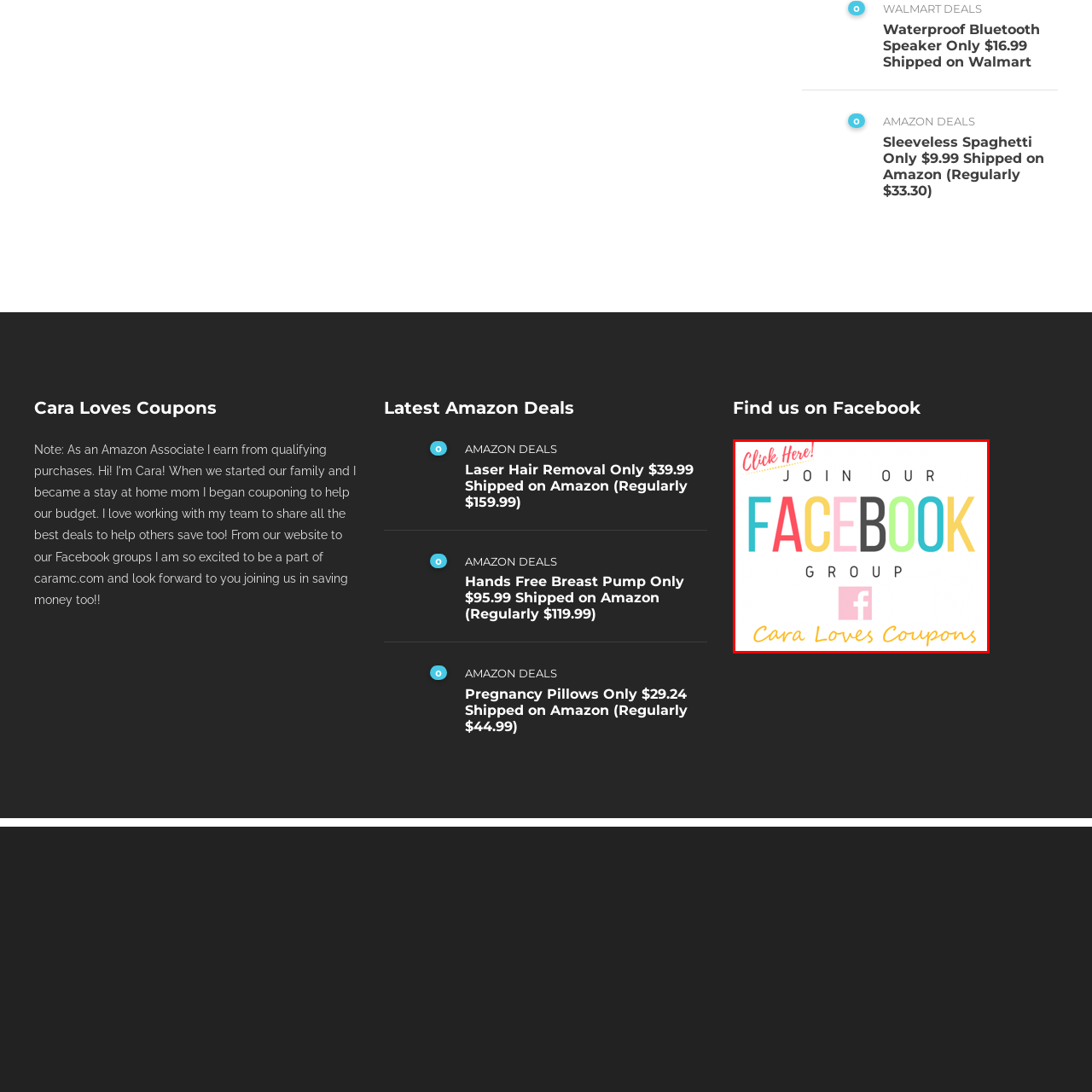Focus on the picture inside the red-framed area and provide a one-word or short phrase response to the following question:
What is the name of the Facebook group being promoted?

Cara Loves Coupons